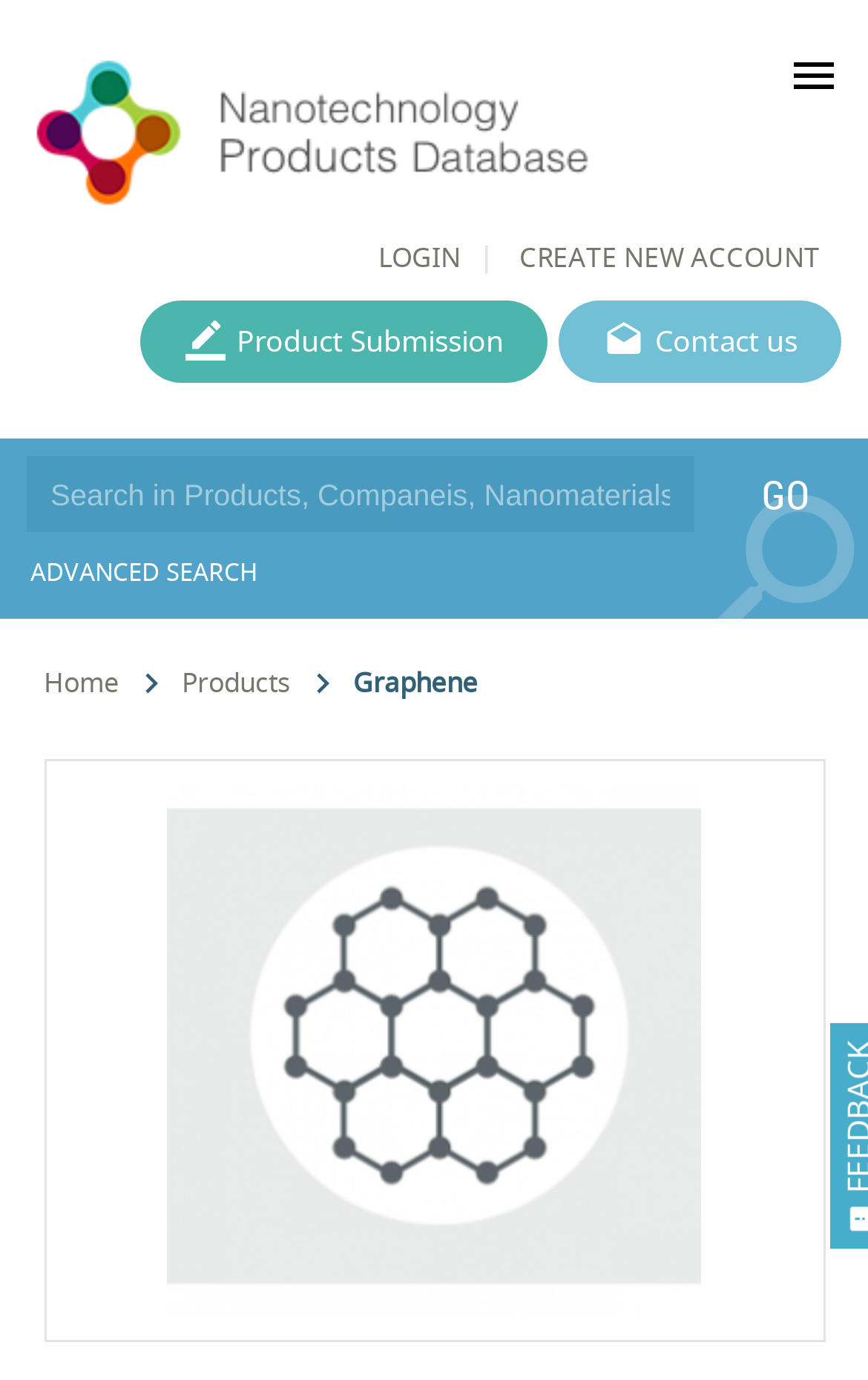Highlight the bounding box coordinates of the region I should click on to meet the following instruction: "go to contact us page".

[0.644, 0.218, 0.97, 0.278]